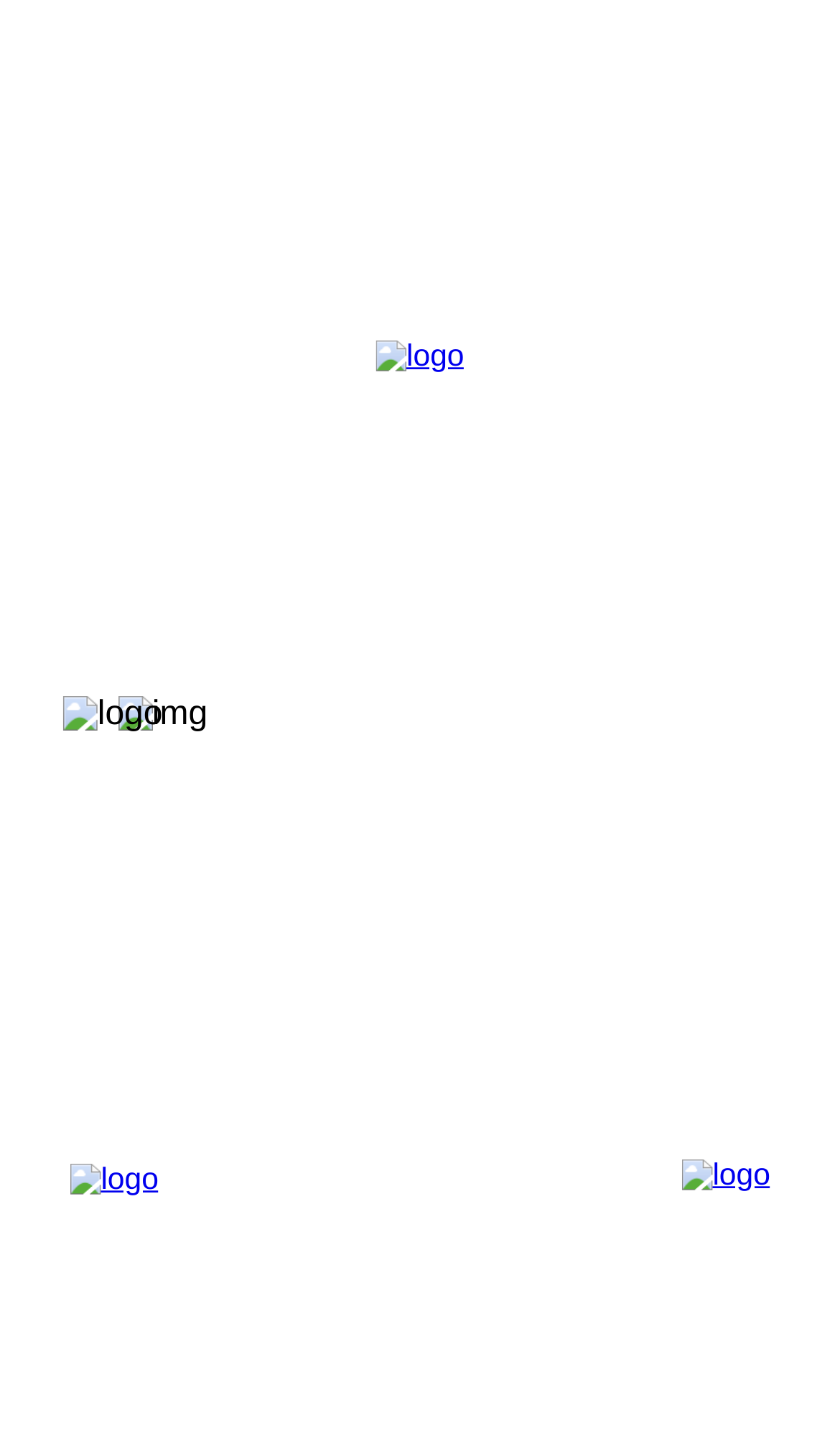What is the relative position of the logo link at the top-right corner compared to the logo image at the top-left corner?
Relying on the image, give a concise answer in one word or a brief phrase.

Above